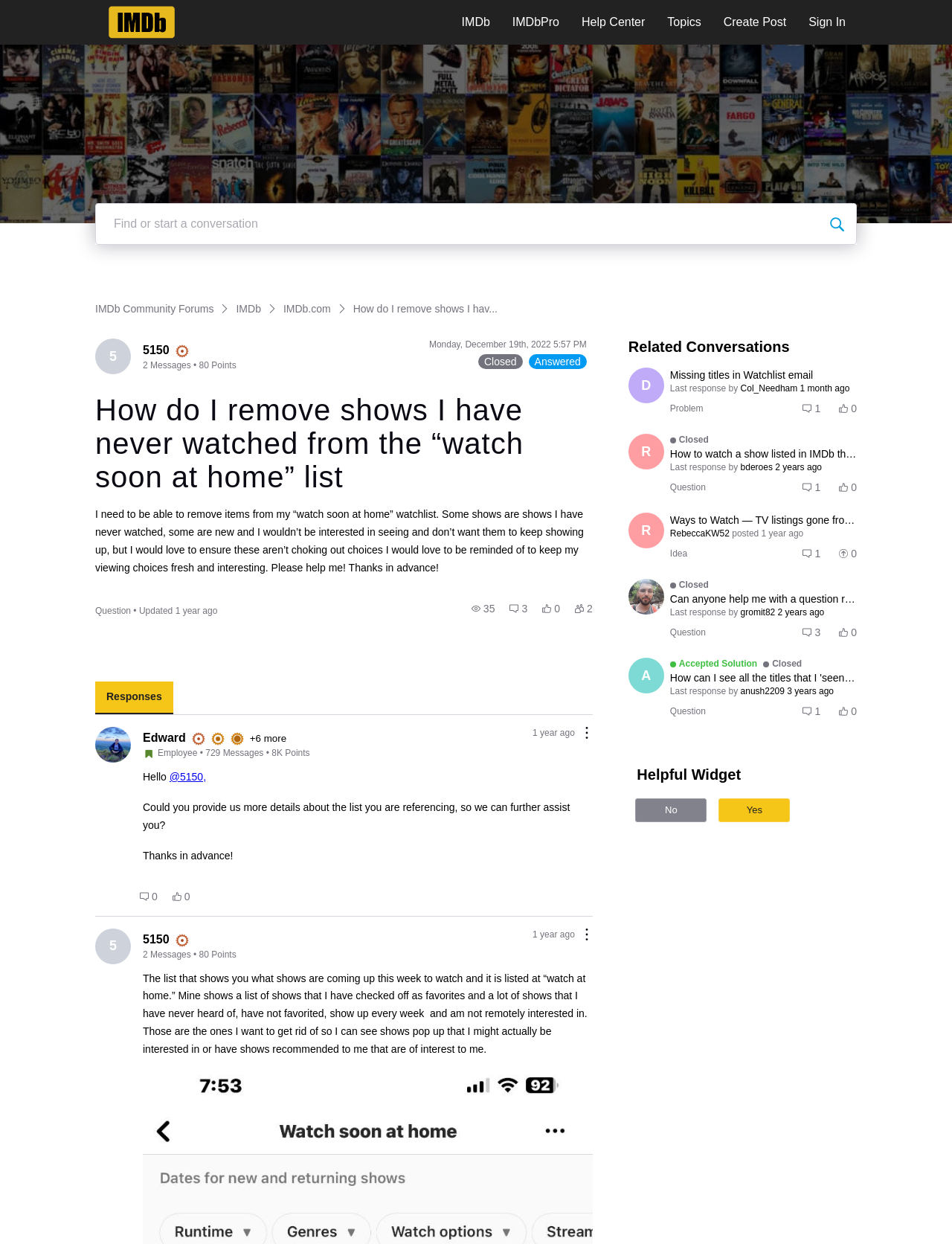Analyze and describe the webpage in a detailed narrative.

This webpage is a forum discussion on IMDb Community Forums. At the top, there is a header section with links to "Skip to main content", "IMDb Community Forums", "IMDb", "IMDbPro", "Help Center", "Topics", and "Create Post". There is also a "Sign In" button on the top right corner. Below the header, there is a search bar with a placeholder text "Find or start a conversation".

The main content of the page is a discussion thread. The thread title is "How do I remove shows I have never watched from the “watch soon at home” list" and it is posted by a user named "5150". The post is a question asking for help in removing unwanted shows from their watchlist. Below the title, there is a breadcrumb navigation showing the path to the current thread.

The original post is followed by a response from a user named "Edward", who is an employee of IMDb. Edward's response is a polite and helpful message asking the original poster for more details about the list they are referencing.

The discussion thread also shows various statistics, such as the number of views, comments, likes, and followers. There are also buttons to view responses, comments, and likes.

Throughout the page, there are several profile images and badges displayed next to the usernames, indicating the users' levels and achievements on the forum. The page also shows timestamps for when the posts were made, with the most recent activity being about a year ago.